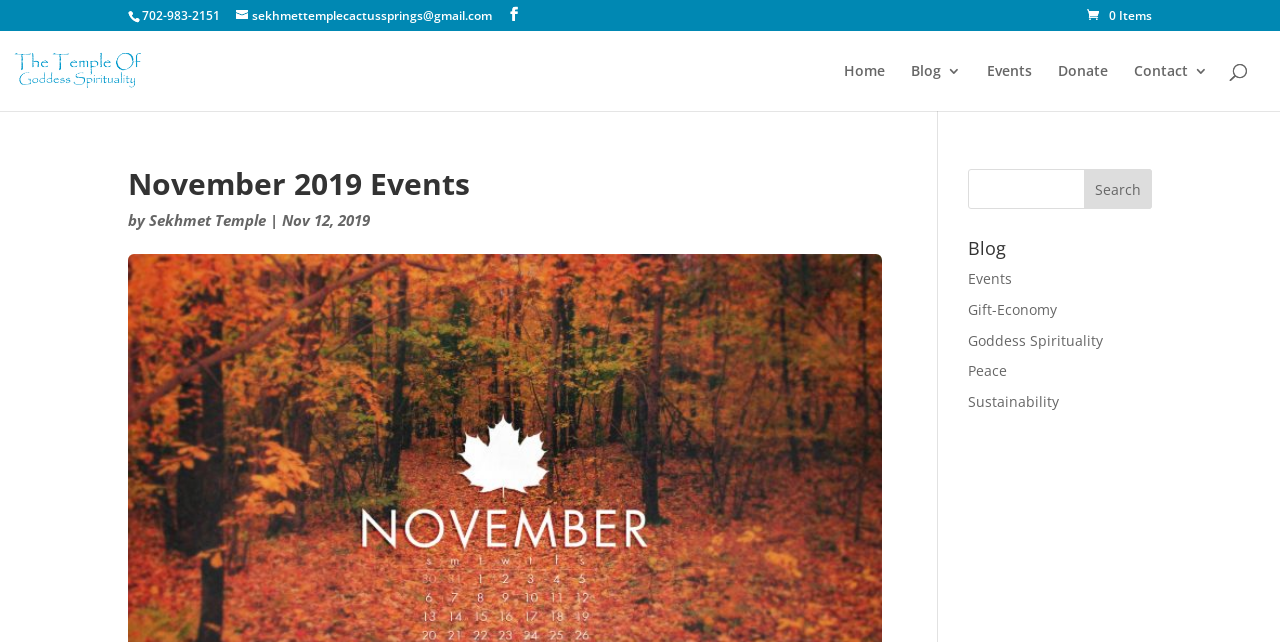Locate the bounding box coordinates of the area you need to click to fulfill this instruction: 'Email the temple'. The coordinates must be in the form of four float numbers ranging from 0 to 1: [left, top, right, bottom].

[0.184, 0.011, 0.384, 0.037]